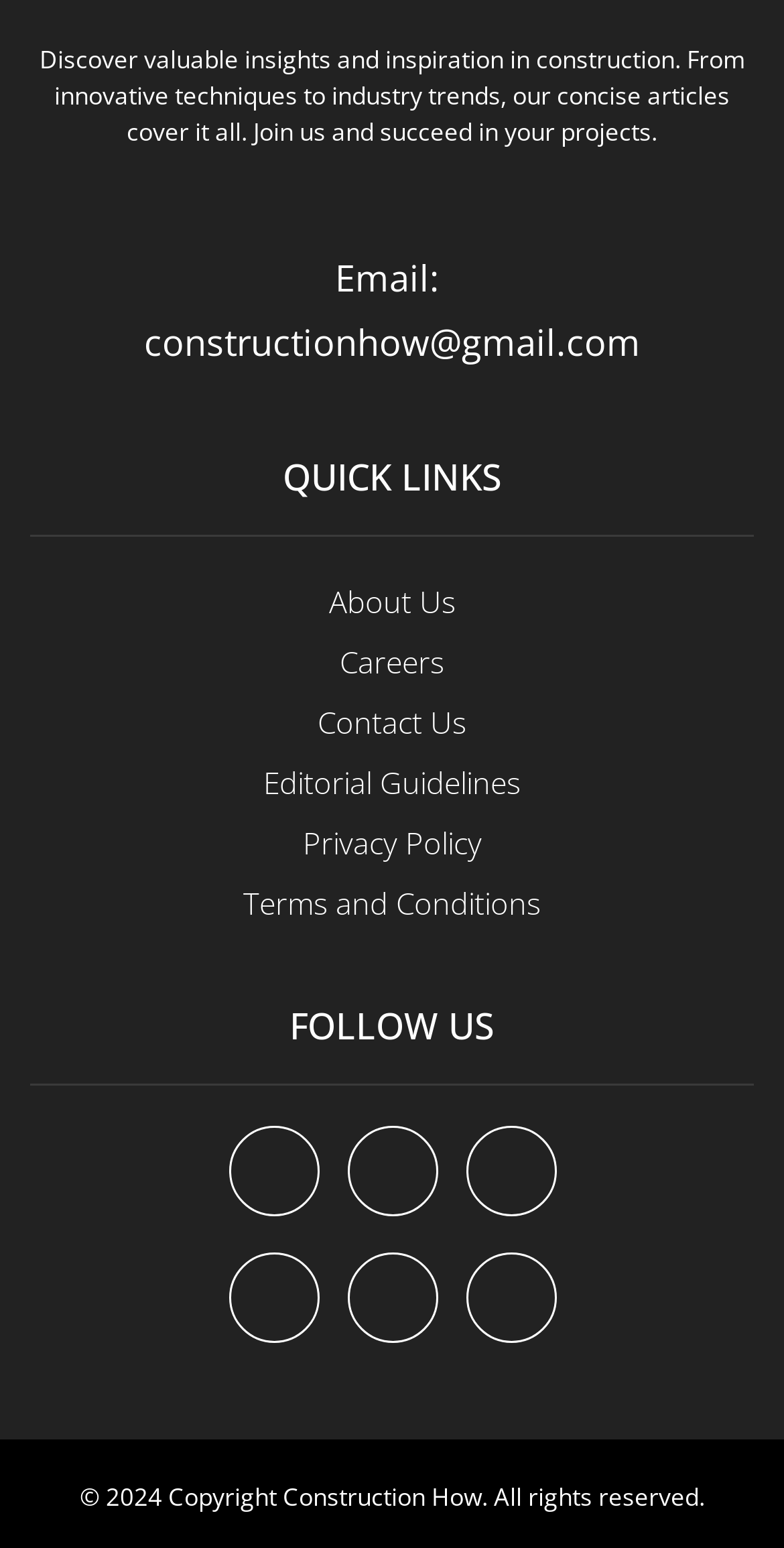How many quick links are present on the webpage?
Could you answer the question with a detailed and thorough explanation?

The quick links are present in the 'QUICK LINKS' section and they are About Us, Careers, Contact Us, Editorial Guidelines, Privacy Policy, and Terms and Conditions, which makes a total of 6 links.